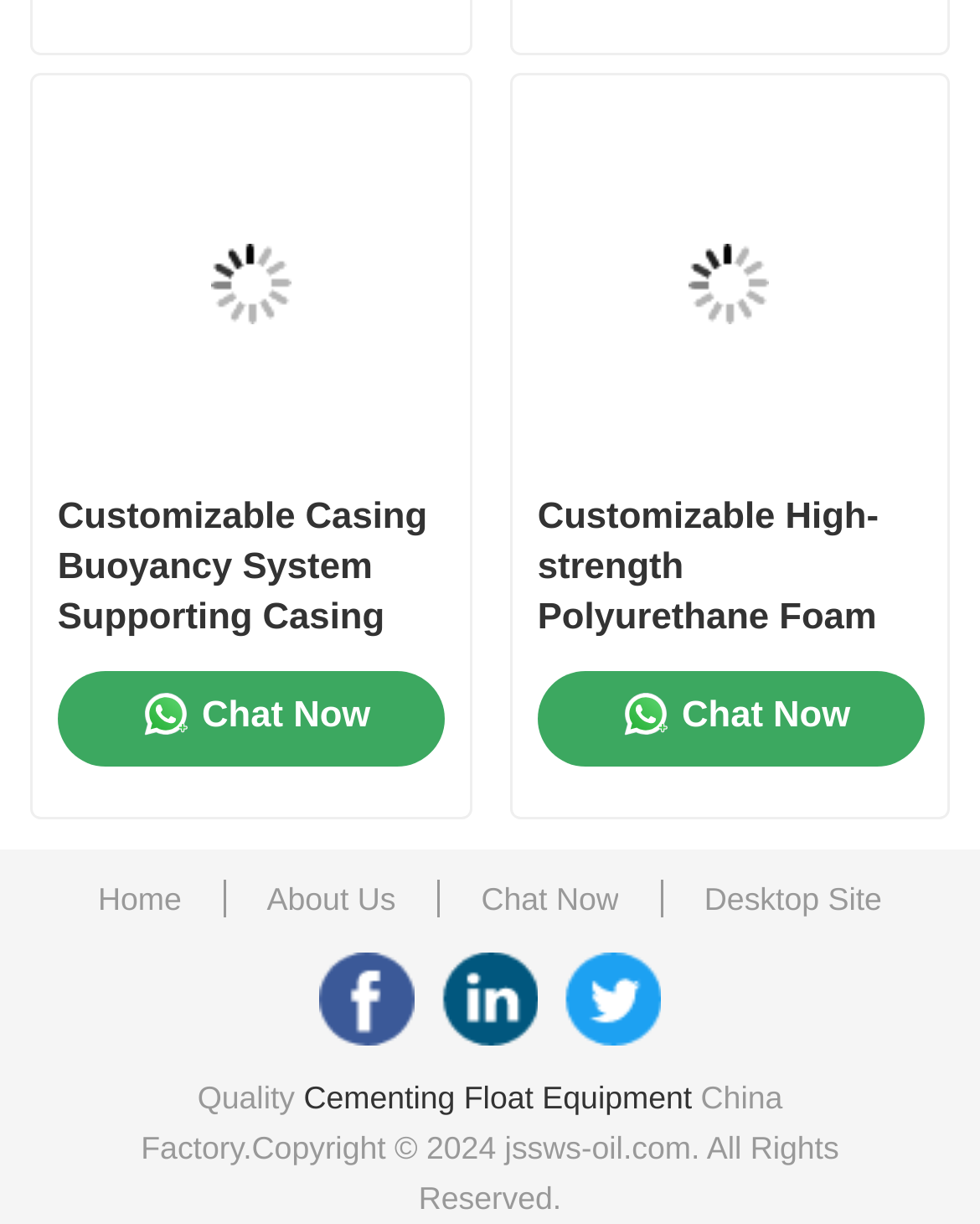Identify the bounding box coordinates of the section to be clicked to complete the task described by the following instruction: "Go to the 'About Us' page". The coordinates should be four float numbers between 0 and 1, formatted as [left, top, right, bottom].

[0.08, 0.266, 0.92, 0.379]